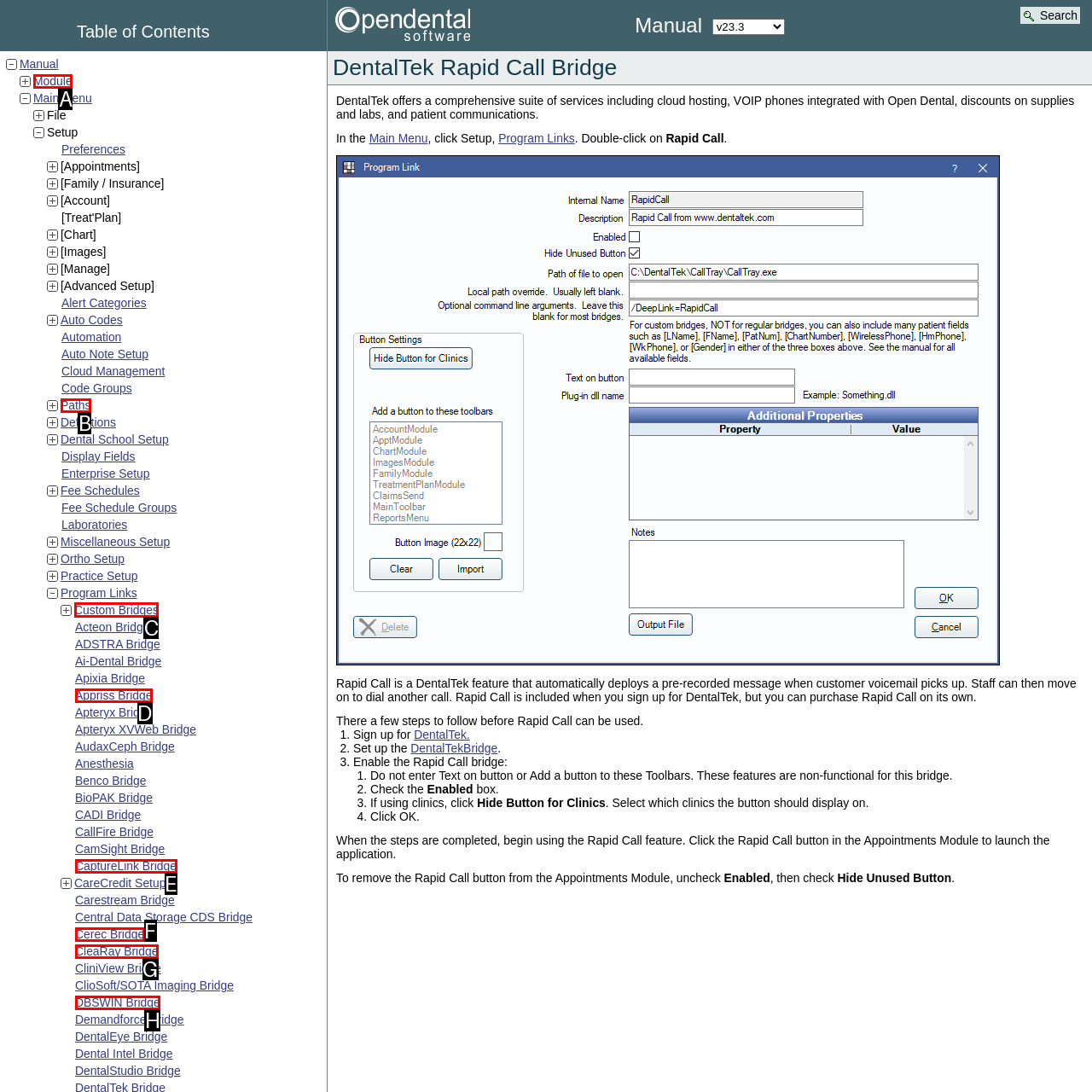Identify the correct HTML element to click for the task: Access Custom Bridges. Provide the letter of your choice.

C